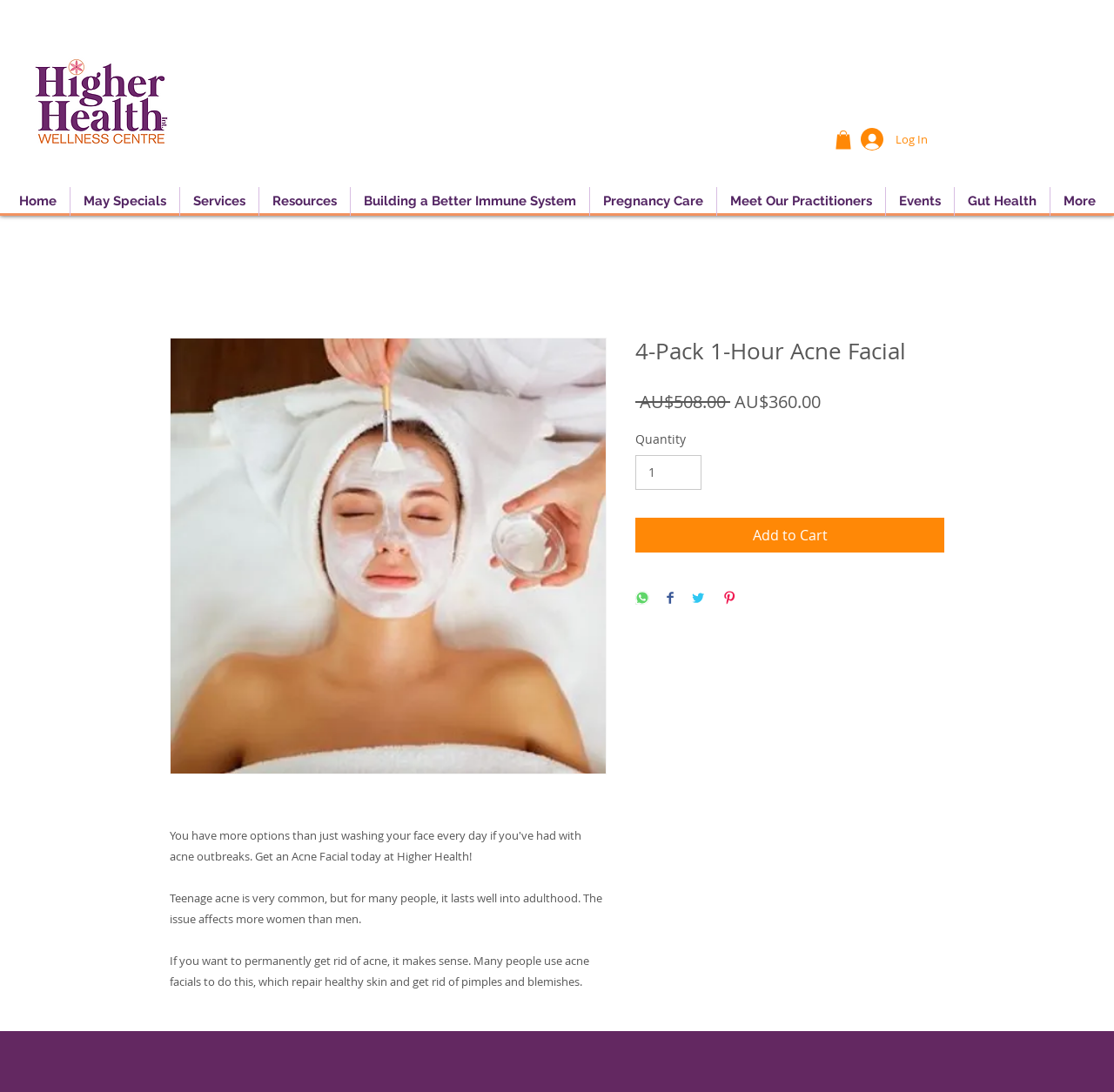Provide the bounding box coordinates of the area you need to click to execute the following instruction: "Add the 4-Pack 1-Hour Acne Facial to your cart".

[0.57, 0.474, 0.848, 0.506]